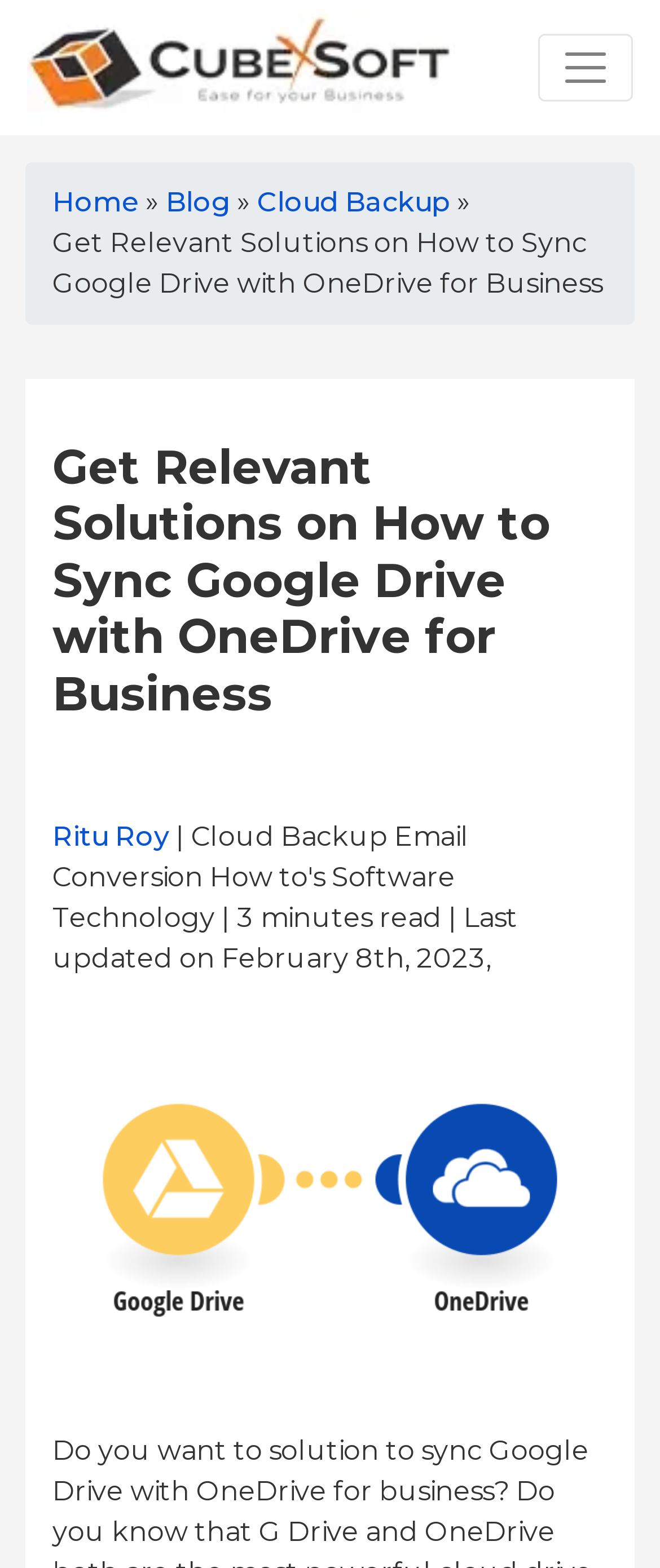What is the name of the company?
Please provide a single word or phrase as your answer based on the image.

CubexSoft Tools Pvt. Ltd.